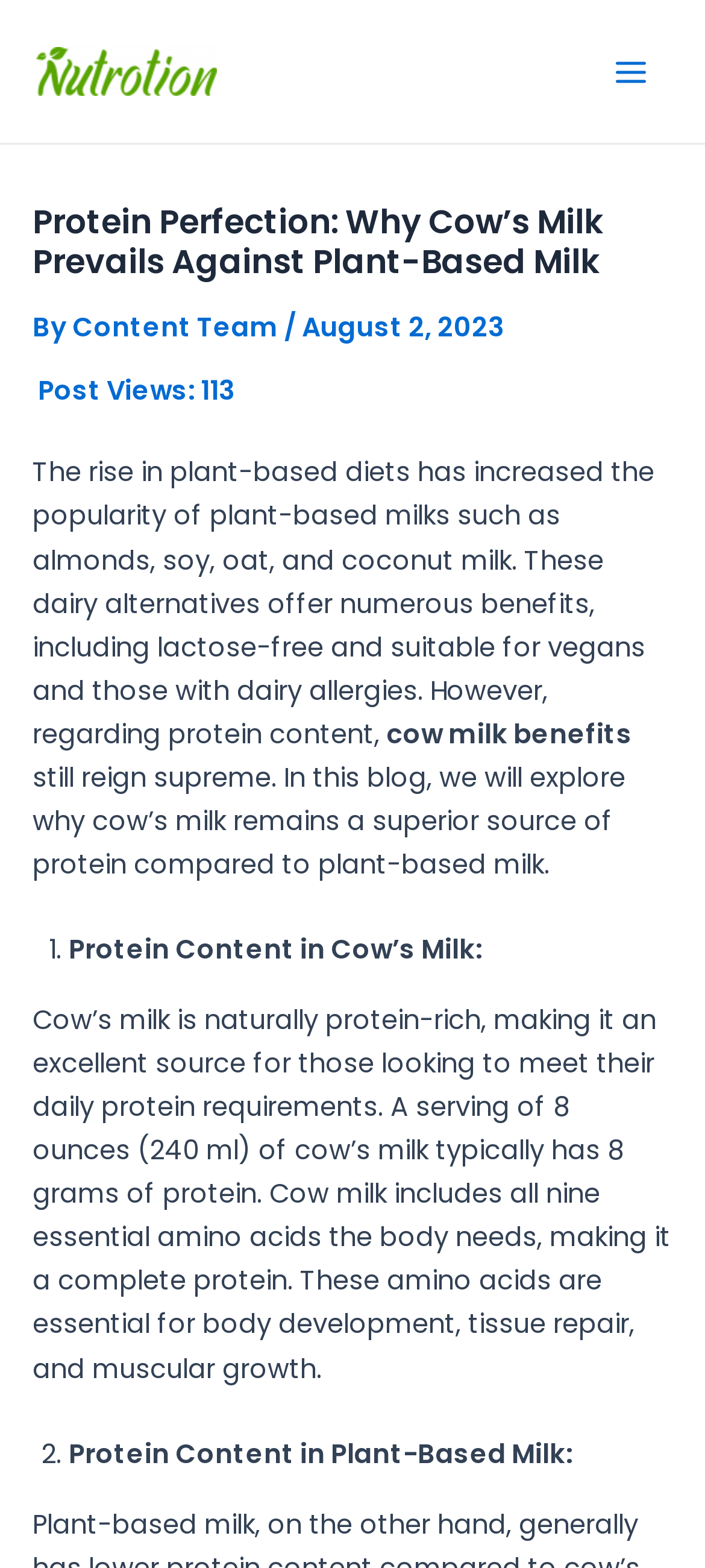What is the principal heading displayed on the webpage?

Protein Perfection: Why Cow’s Milk Prevails Against Plant-Based Milk